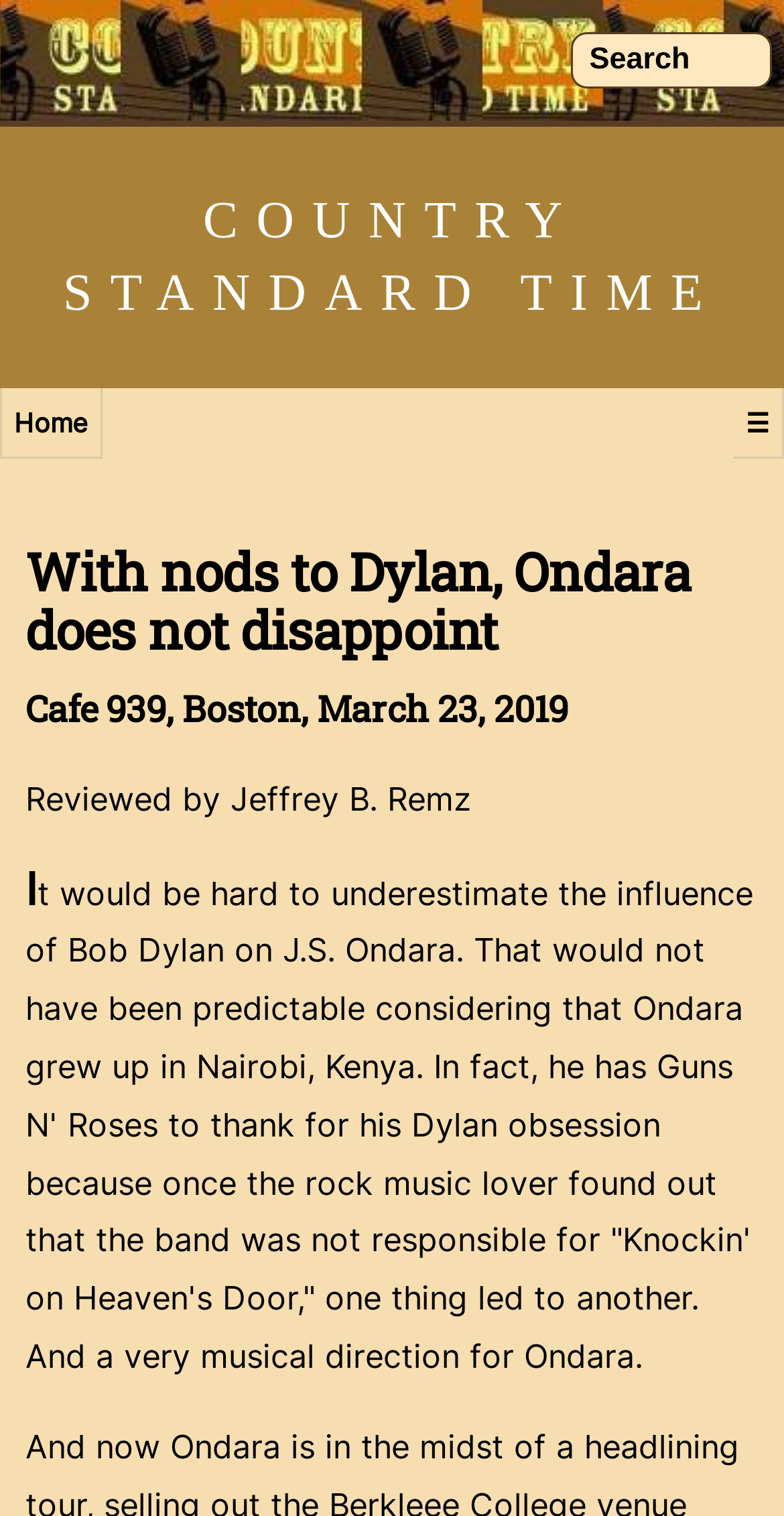Please examine the image and answer the question with a detailed explanation:
What is the date of the concert?

I found the answer by looking at the second heading element which contains the text 'Cafe 939, Boston, March 23, 2019'. The date of the concert is 'March 23, 2019'.